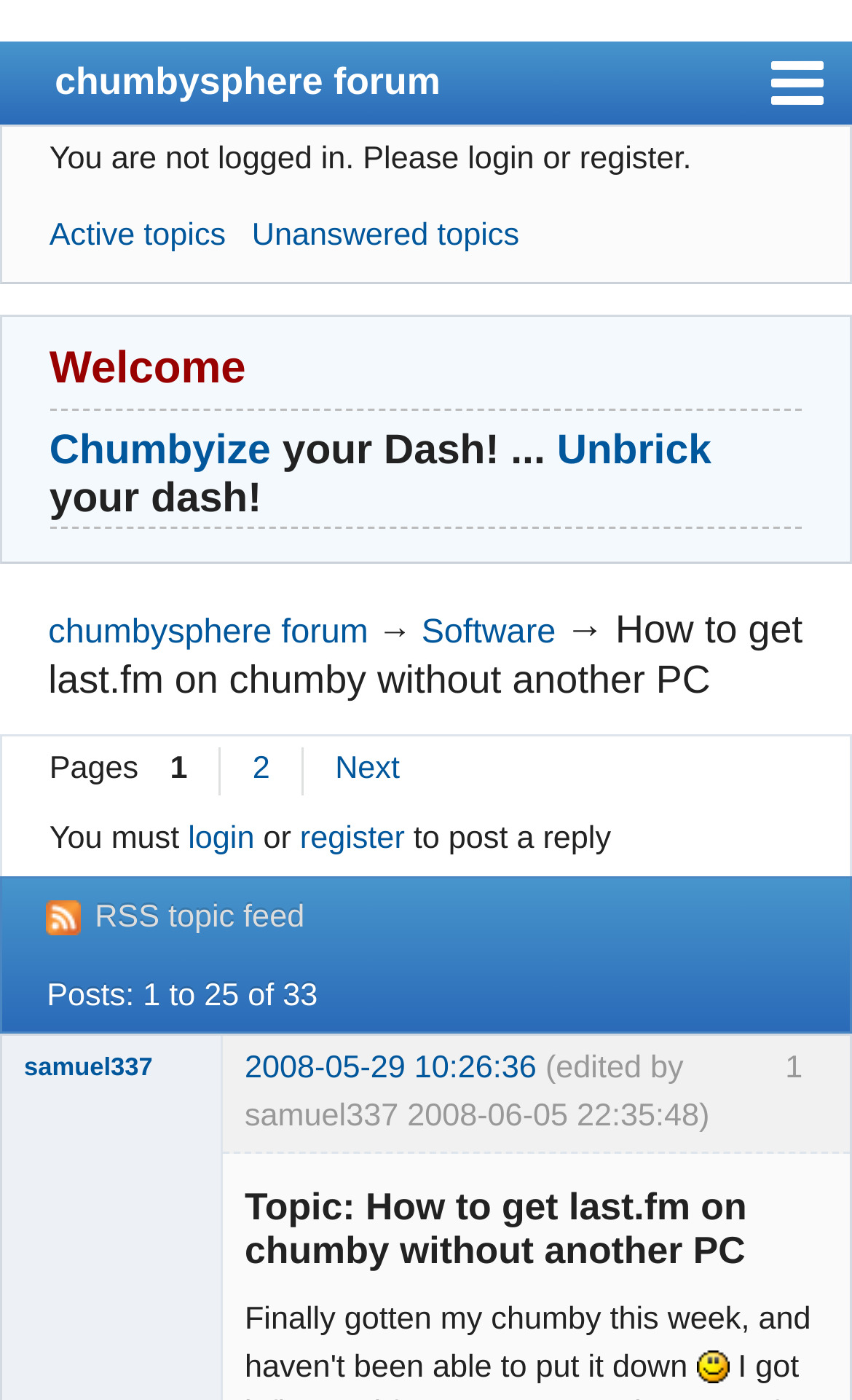From the webpage screenshot, predict the bounding box coordinates (top-left x, top-left y, bottom-right x, bottom-right y) for the UI element described here: RSS topic feed

[0.055, 0.644, 0.357, 0.669]